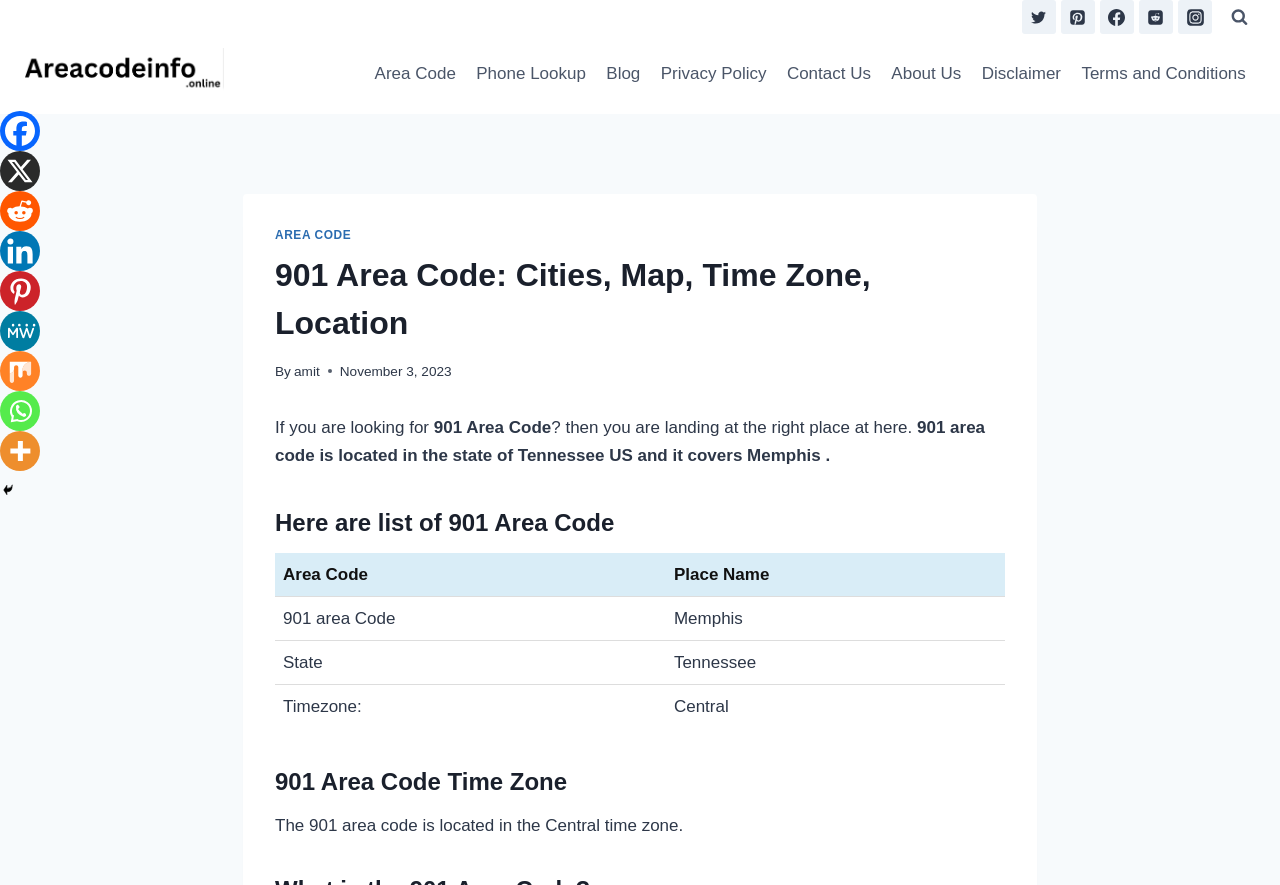Please provide a comprehensive response to the question based on the details in the image: What is the time zone of the 901 area code?

I found the answer by looking at the section that talks about the 901 area code time zone. It explicitly states that the 901 area code is located in the Central time zone.